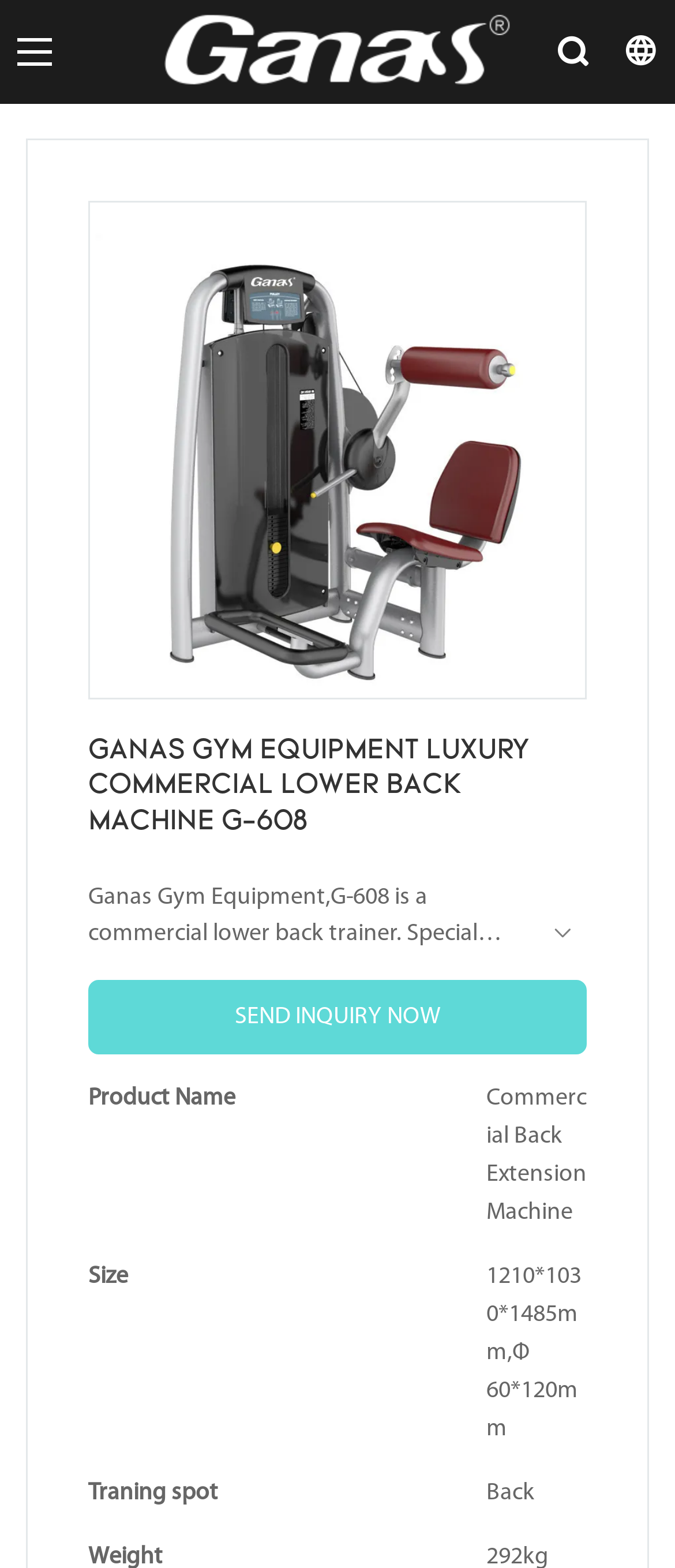What is the purpose of the back rollers in this machine?
Please use the image to deliver a detailed and complete answer.

The purpose of the back rollers is obtained from the static text 'Back Extension have a walk-in design with adjustable back rollers, allowing the exerciser to freely choose the range of motion'.